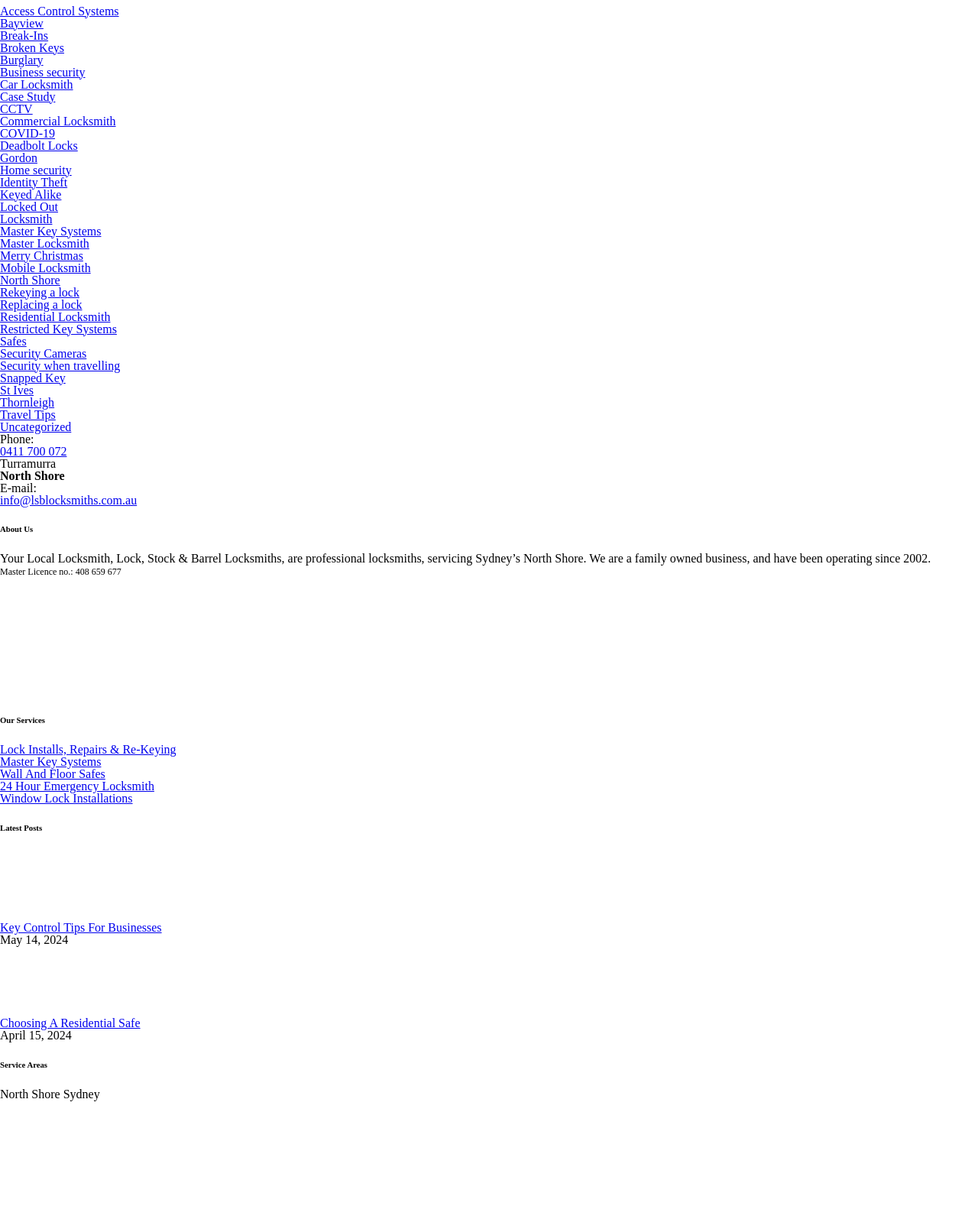Use a single word or phrase to respond to the question:
Is there an image of a master locksmiths badge on the webpage?

Yes